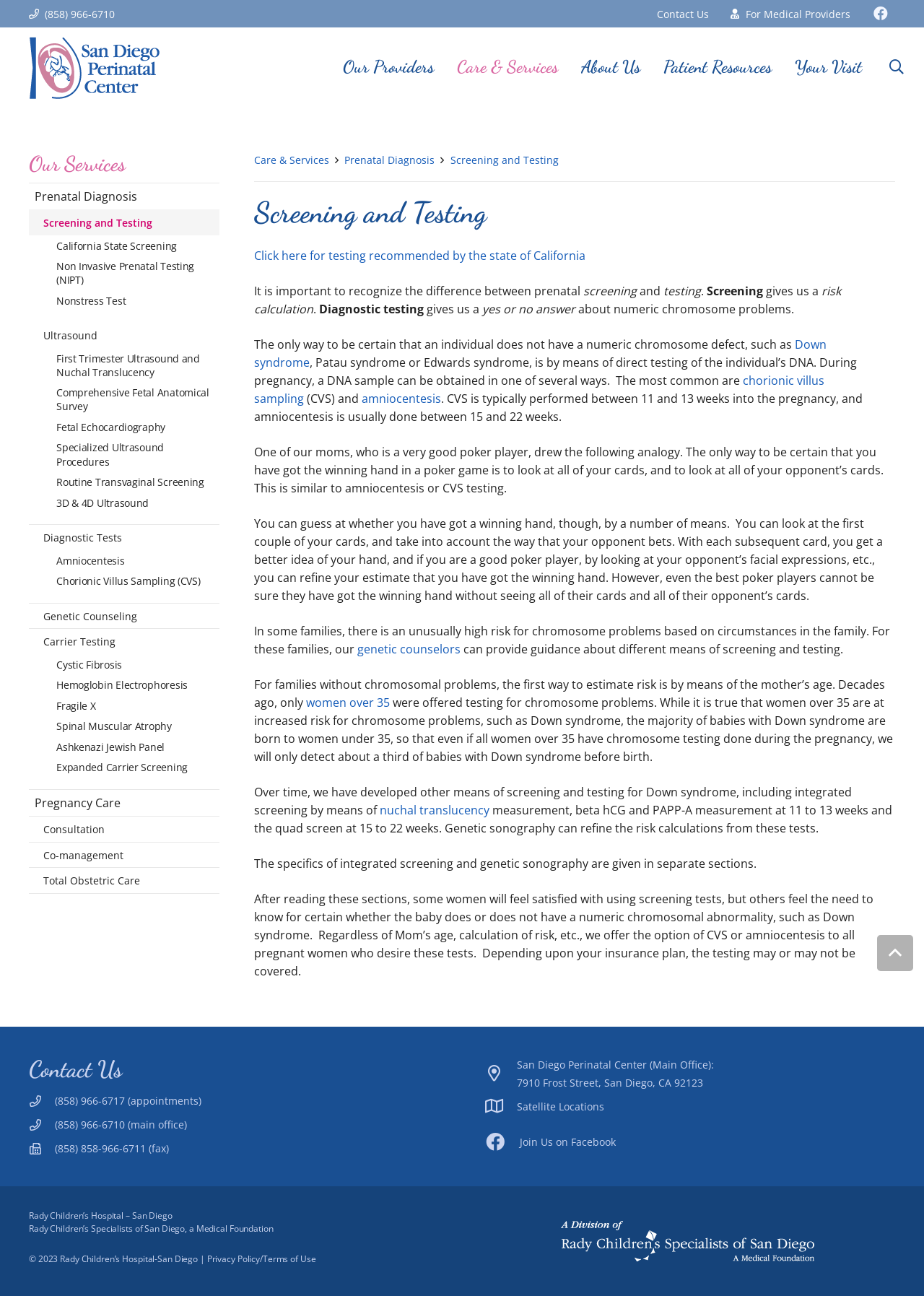Please find the bounding box for the UI component described as follows: "Joshua Earl".

None